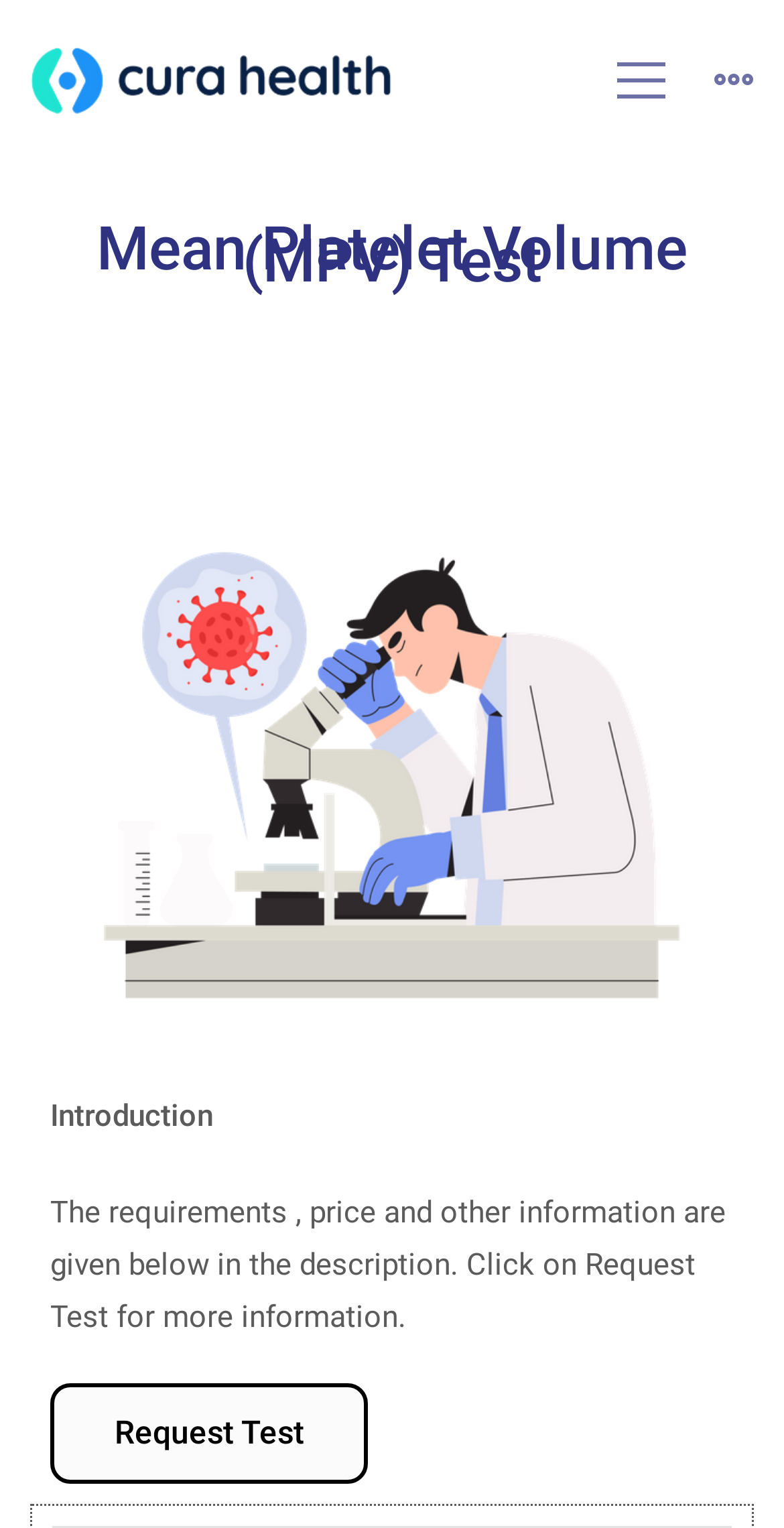Provide a one-word or one-phrase answer to the question:
What is the purpose of the 'Request Test' button?

To get more information